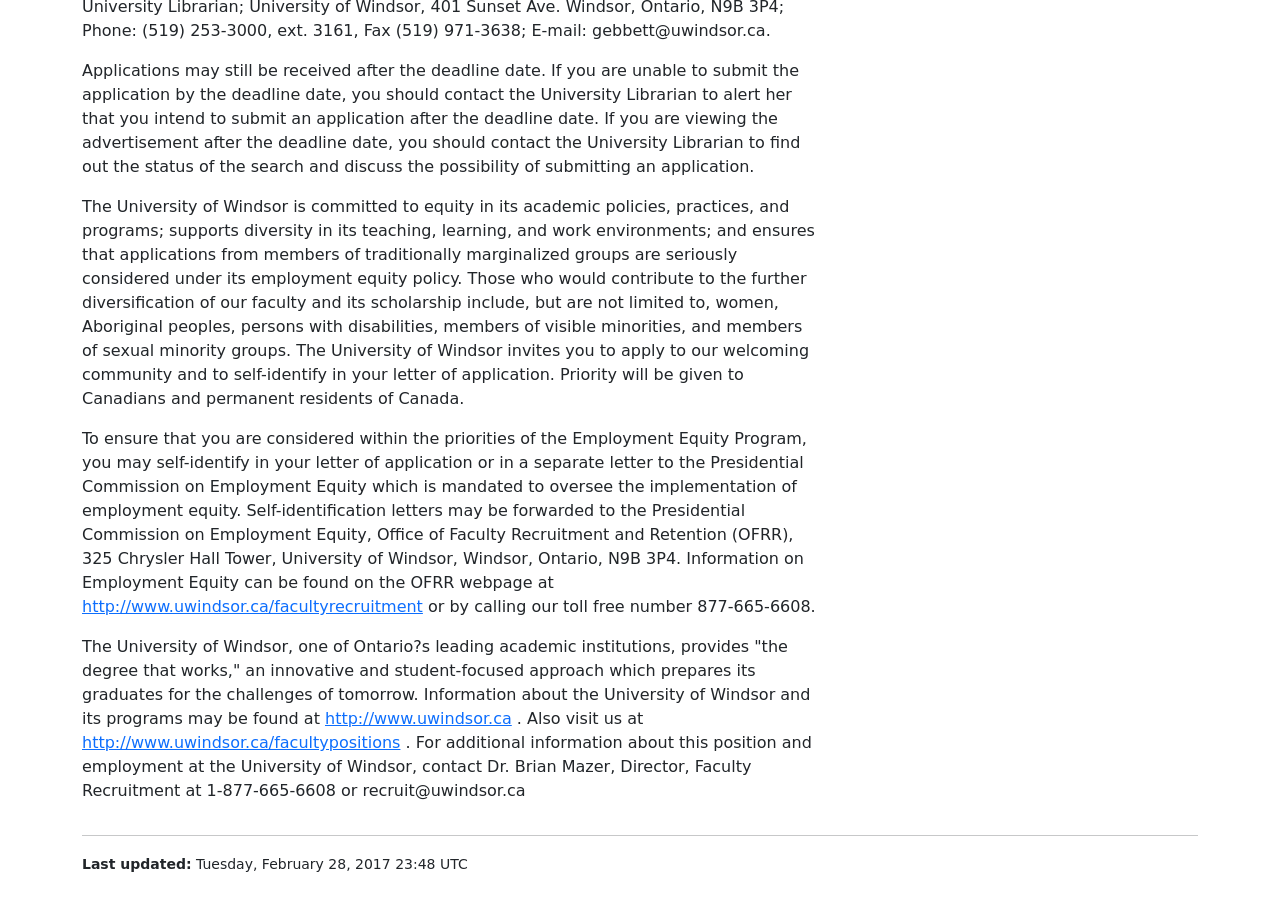What is the University of Windsor's approach to academic policies?
Answer the question with a single word or phrase by looking at the picture.

Equity